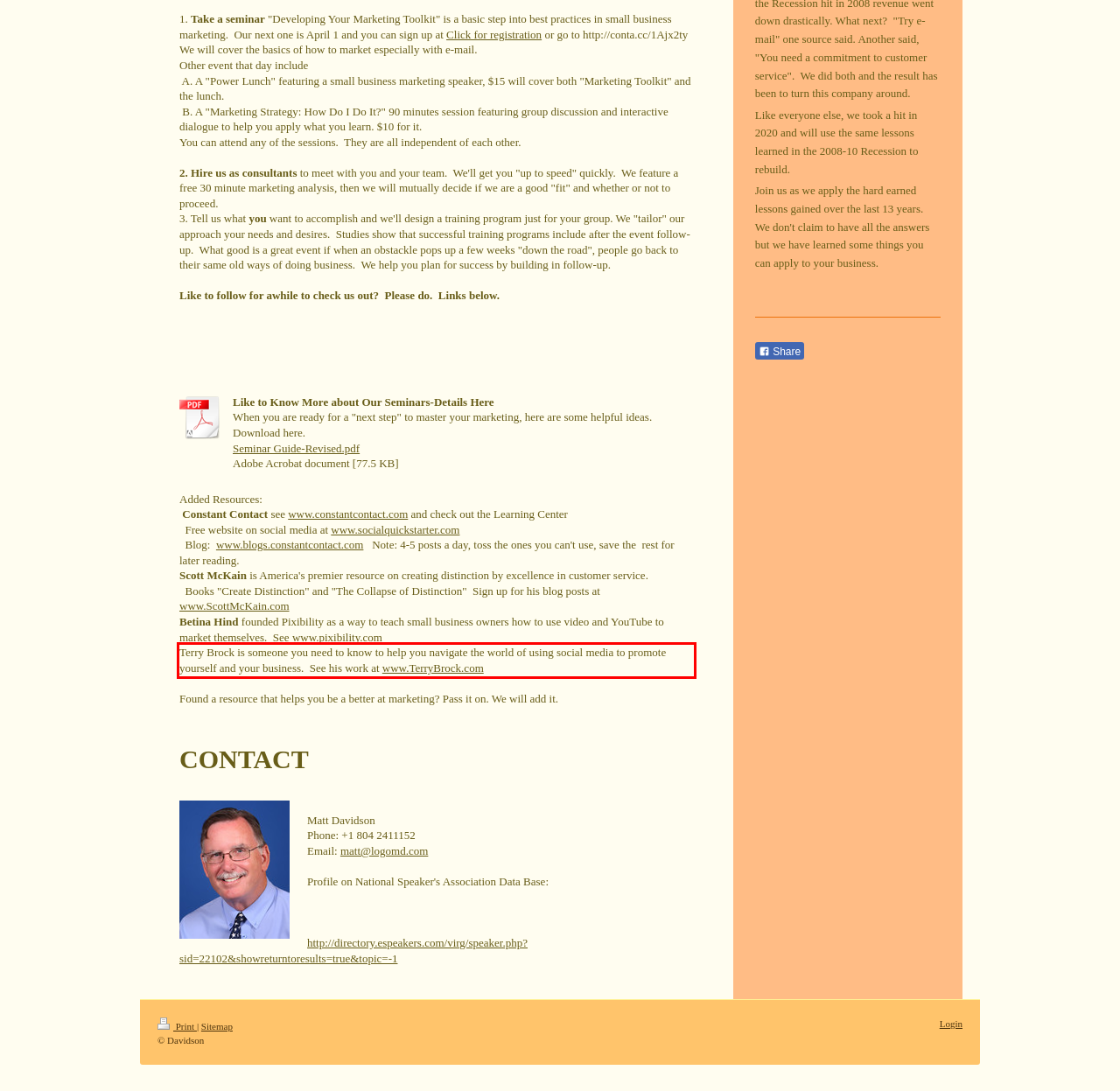Review the webpage screenshot provided, and perform OCR to extract the text from the red bounding box.

Terry Brock is someone you need to know to help you navigate the world of using social media to promote yourself and your business. See his work at www.TerryBrock.com